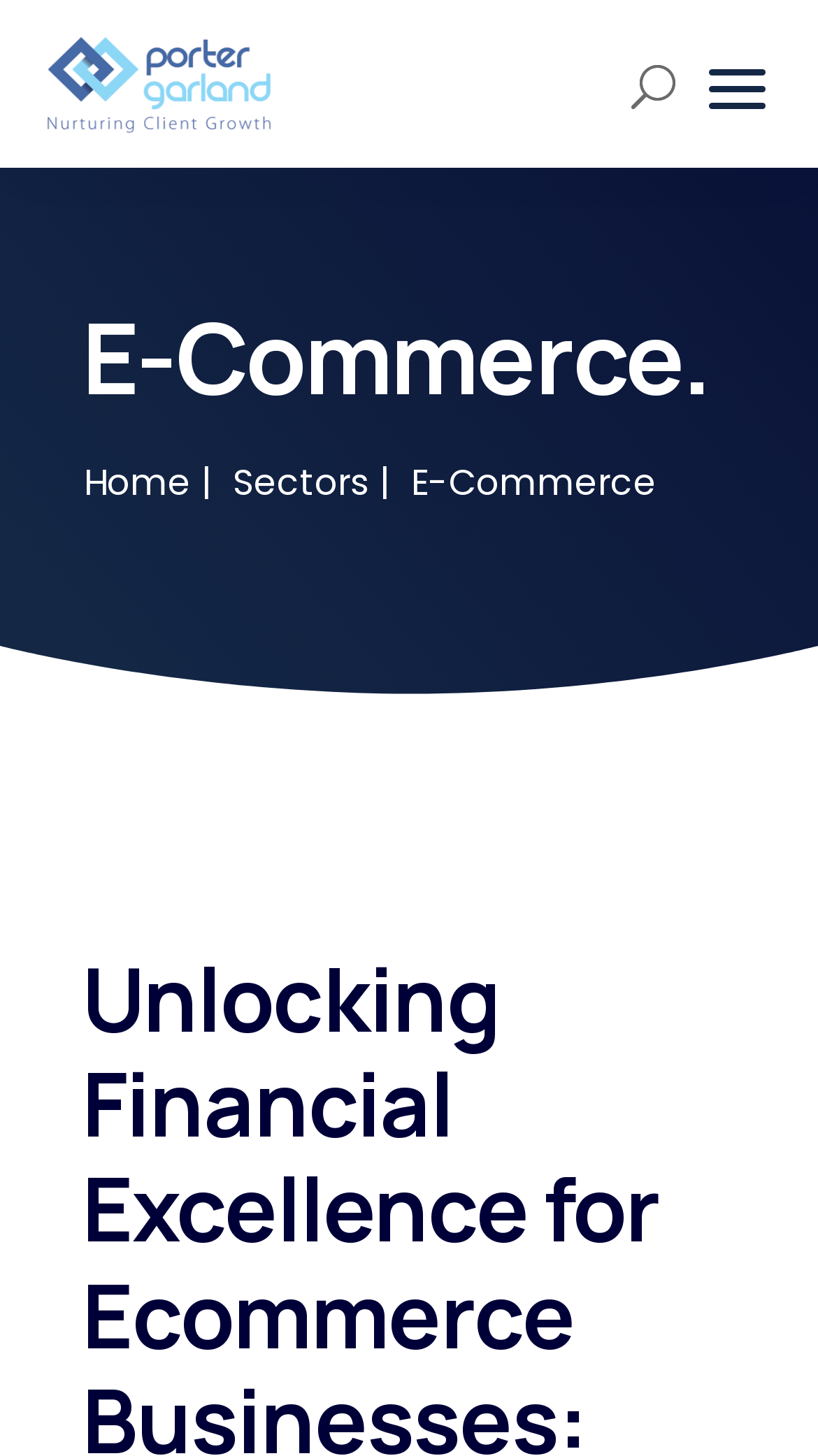Provide your answer in a single word or phrase: 
What is the company name?

Porter Garland